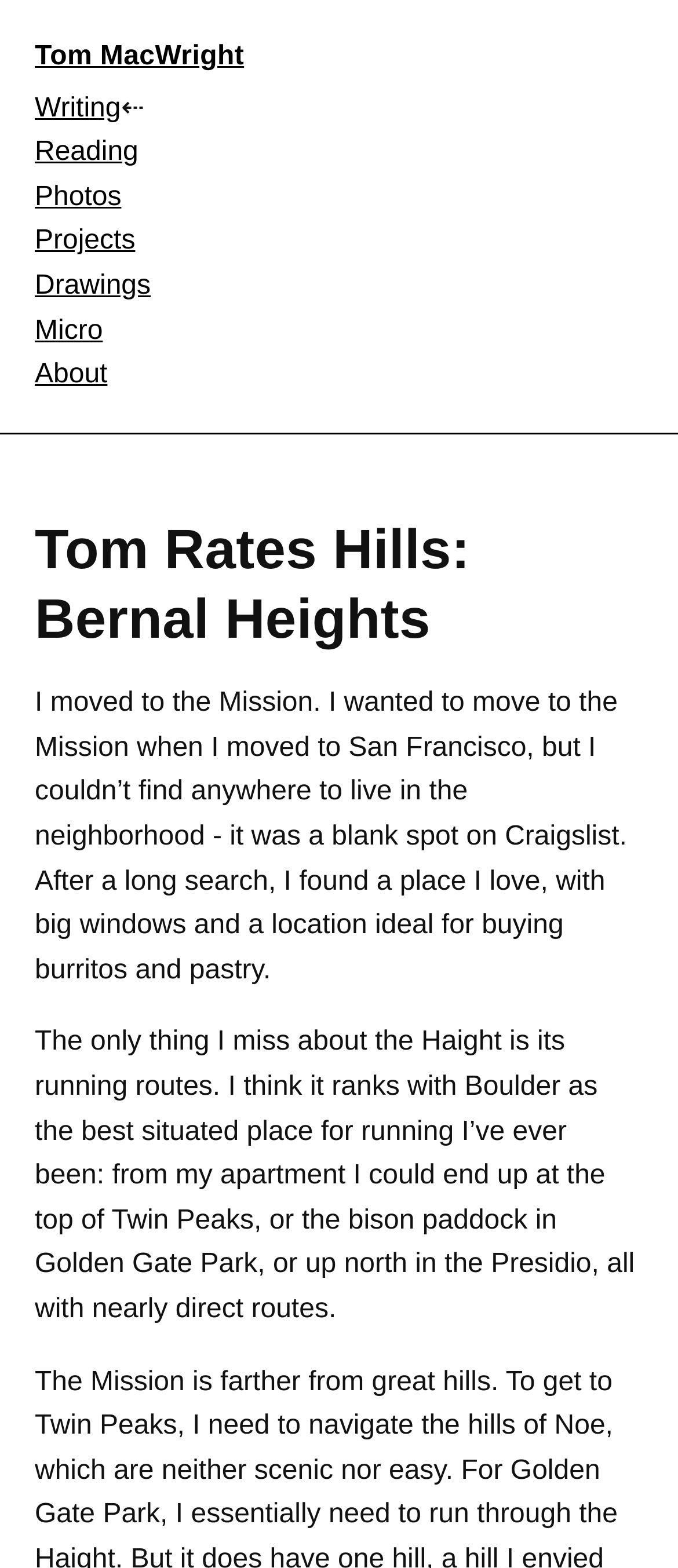Determine the bounding box coordinates of the element that should be clicked to execute the following command: "read about Writing".

[0.051, 0.059, 0.178, 0.078]